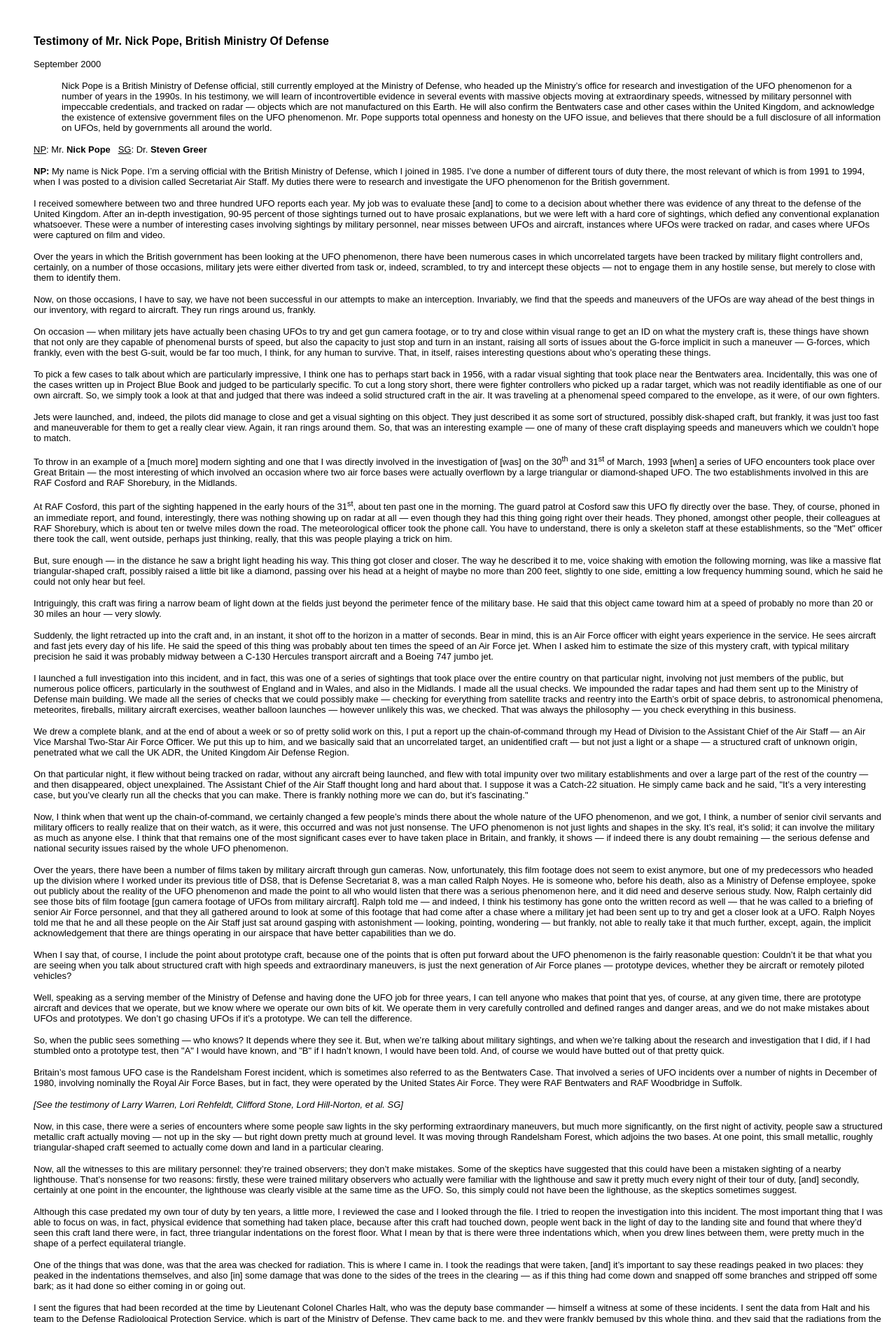Respond with a single word or phrase to the following question: What is the name of the forest where the UFO incident took place?

Randelsham Forest